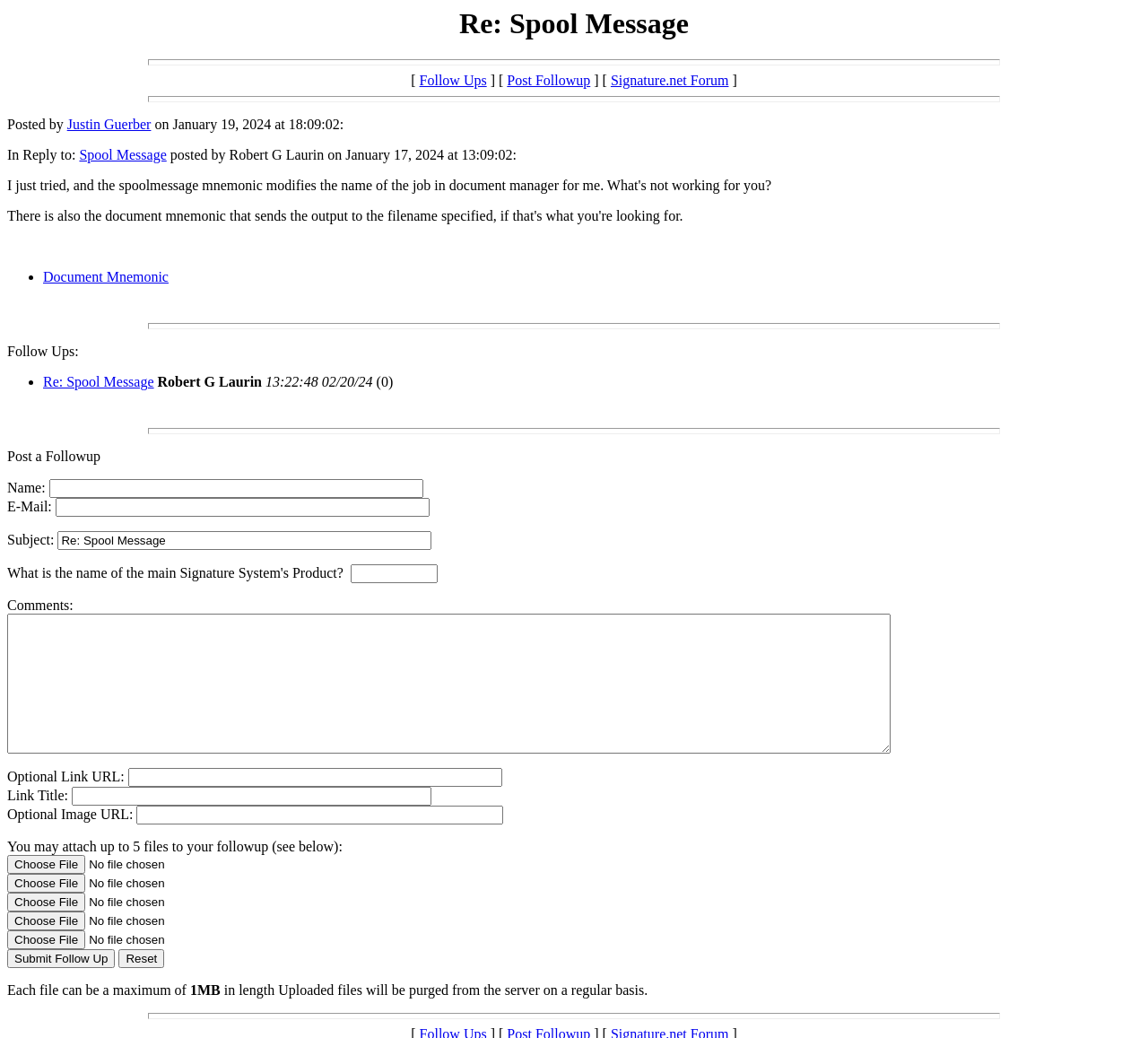Reply to the question below using a single word or brief phrase:
What is the purpose of the 'Post a Followup' section?

To post a followup message